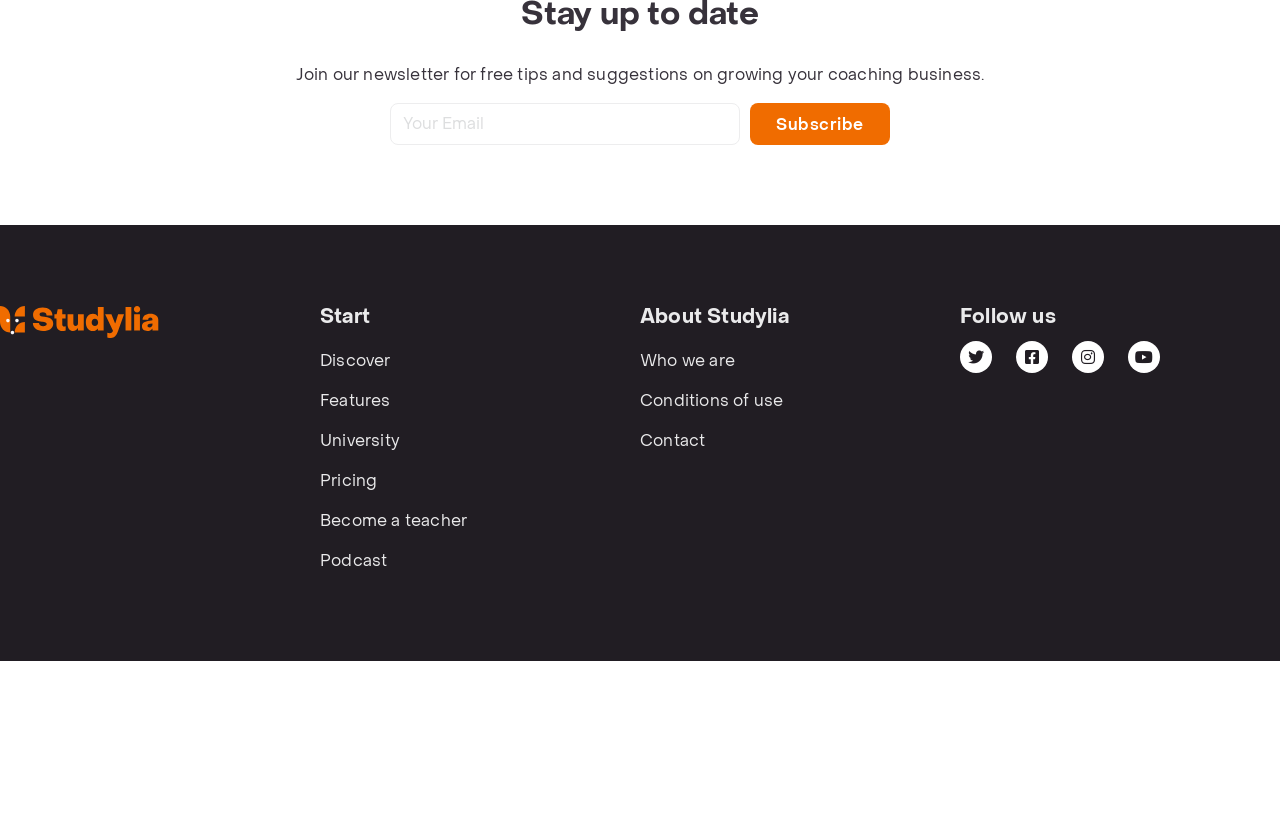Determine the bounding box coordinates for the clickable element required to fulfill the instruction: "Learn about the University". Provide the coordinates as four float numbers between 0 and 1, i.e., [left, top, right, bottom].

[0.25, 0.518, 0.365, 0.568]